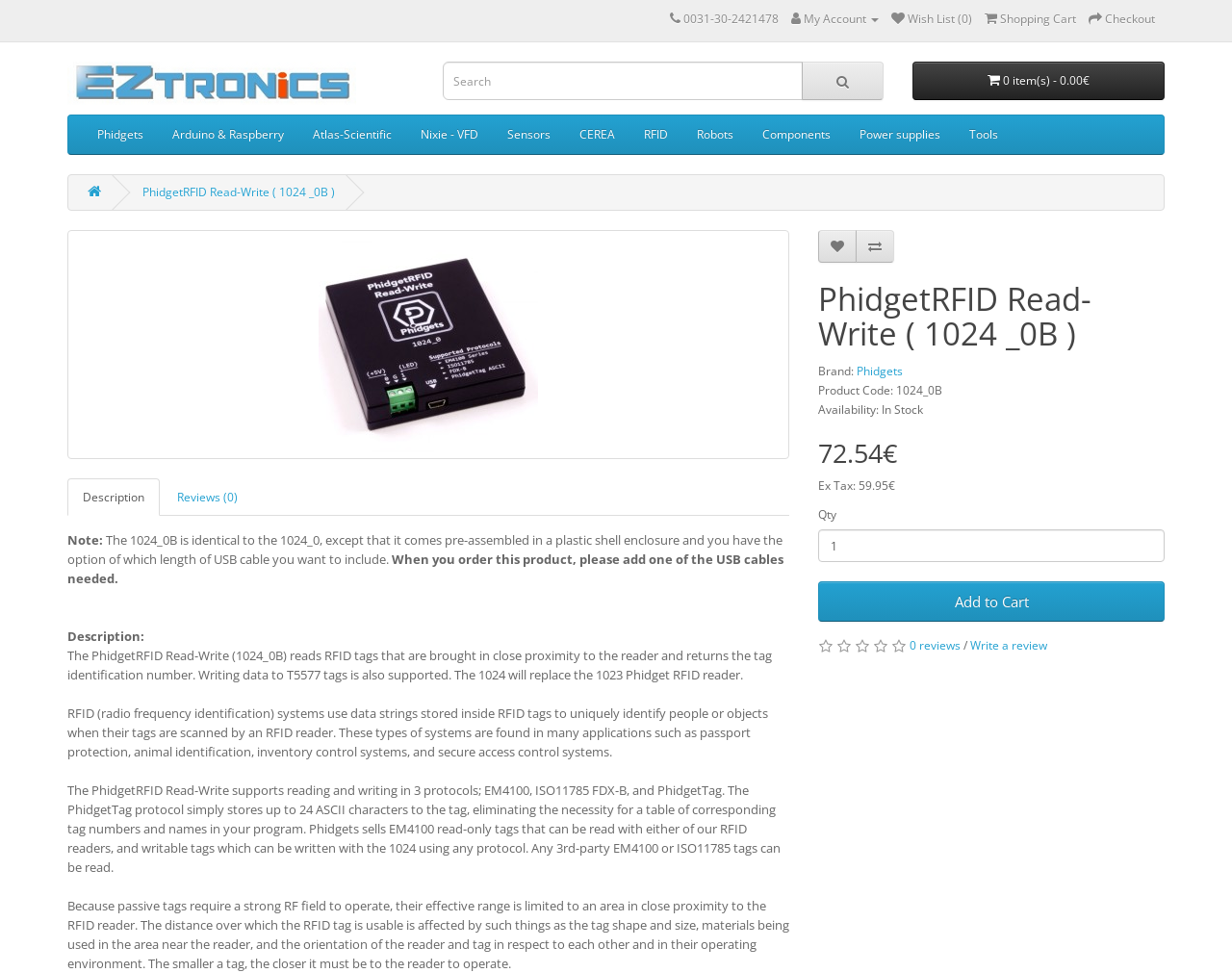Find the bounding box coordinates of the clickable area required to complete the following action: "Write a review".

[0.788, 0.655, 0.85, 0.672]